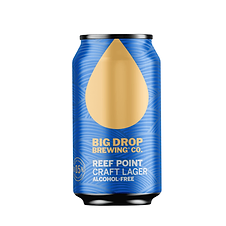Provide a short answer to the following question with just one word or phrase: What is the name of the brewery?

Big Drop Brewing Co.